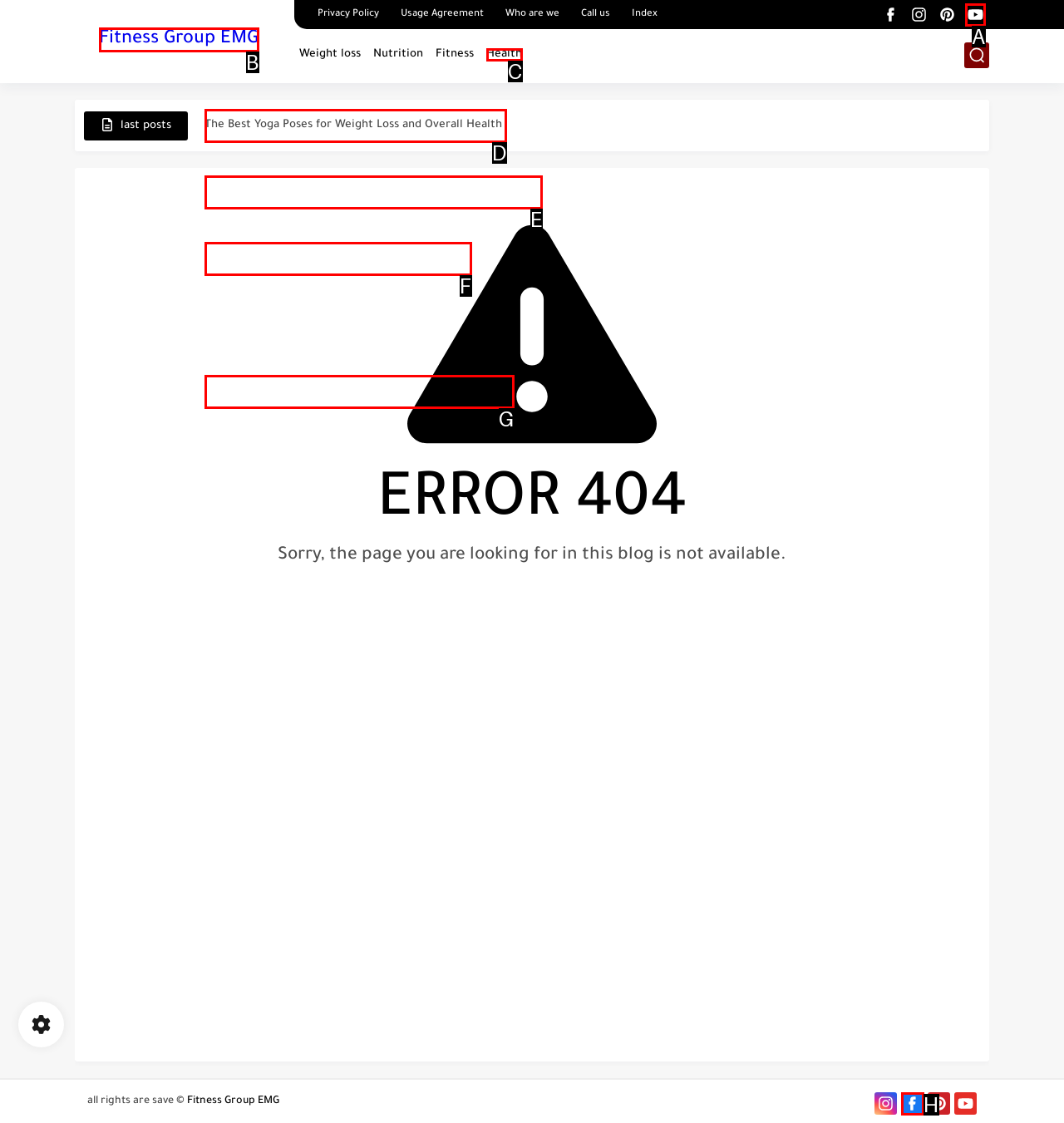Identify the letter of the option that best matches the following description: Fitness Group EMG. Respond with the letter directly.

B